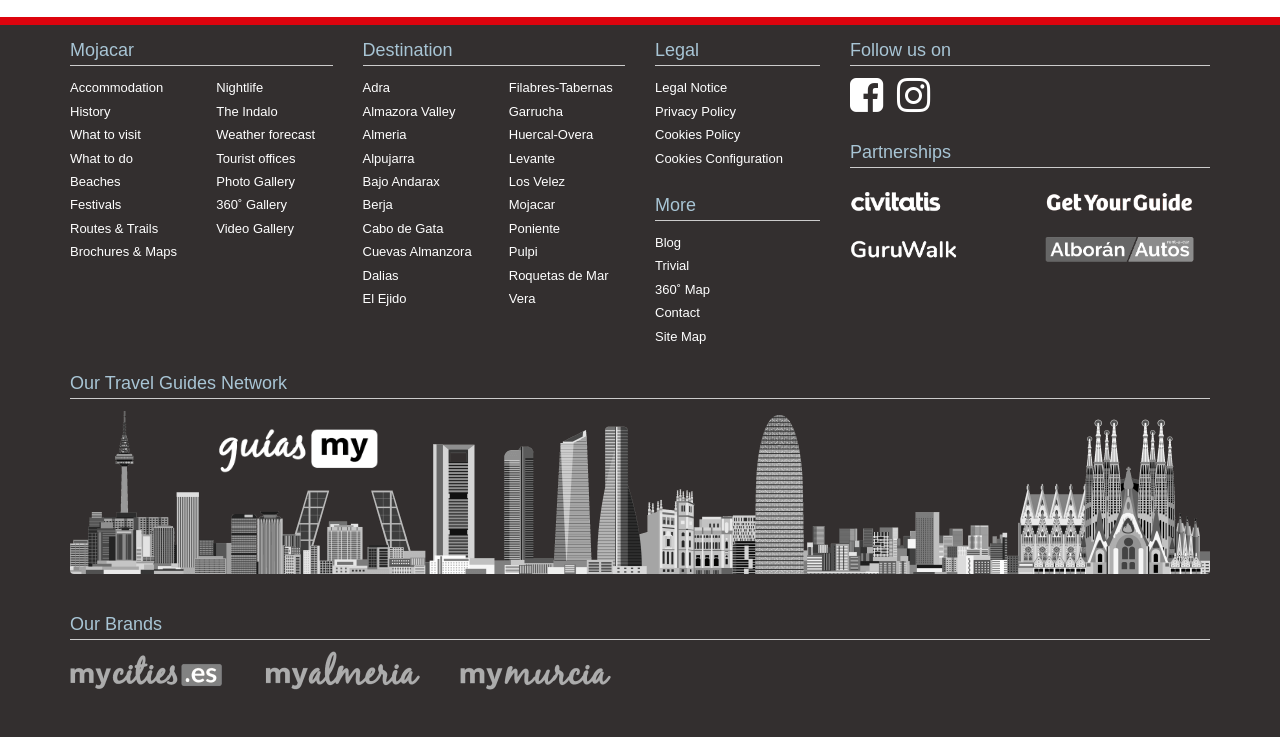Locate the bounding box coordinates of the area to click to fulfill this instruction: "Read Legal Notice". The bounding box should be presented as four float numbers between 0 and 1, in the order [left, top, right, bottom].

[0.512, 0.109, 0.568, 0.129]